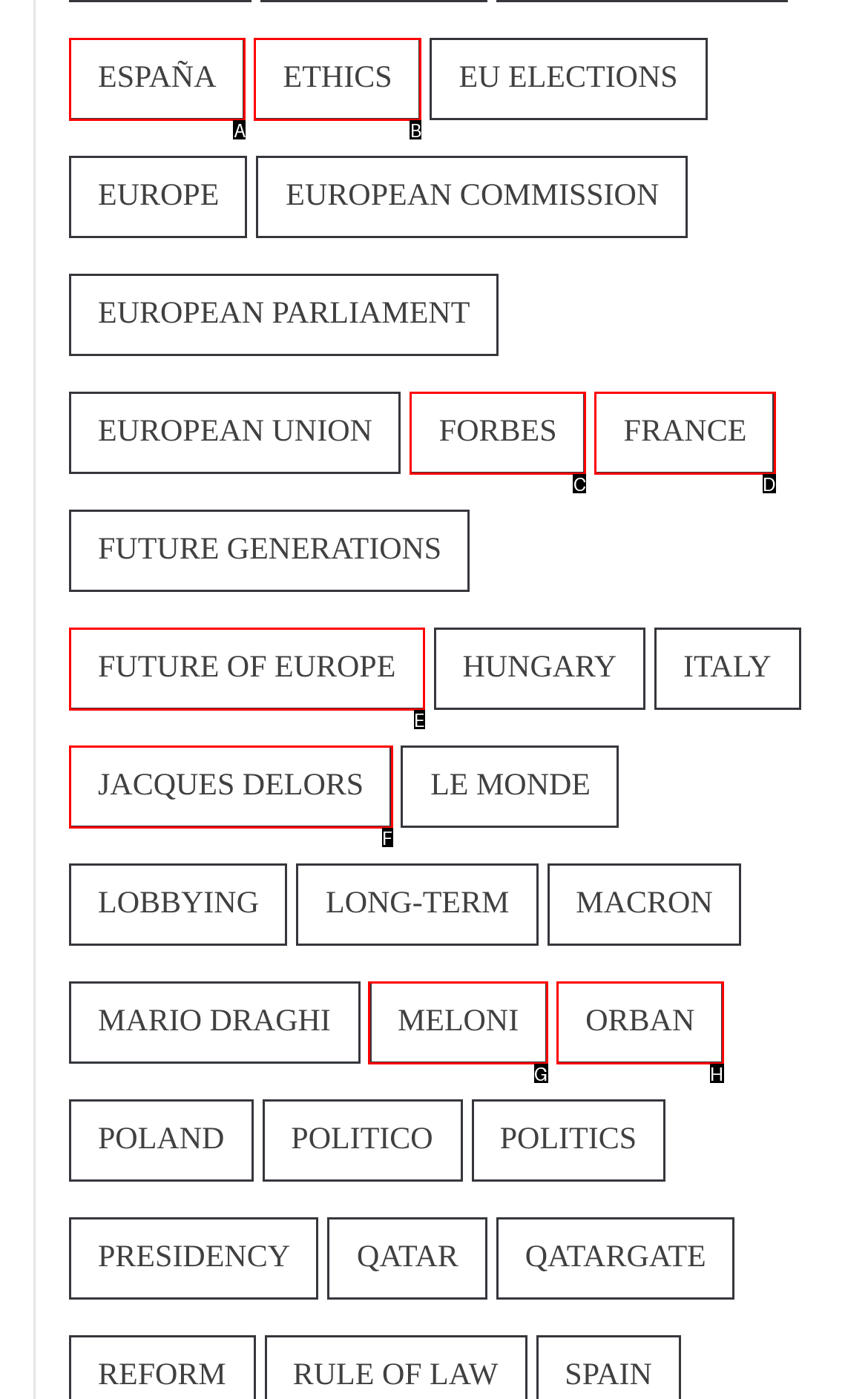Determine which HTML element best suits the description: Subscribe. Reply with the letter of the matching option.

None